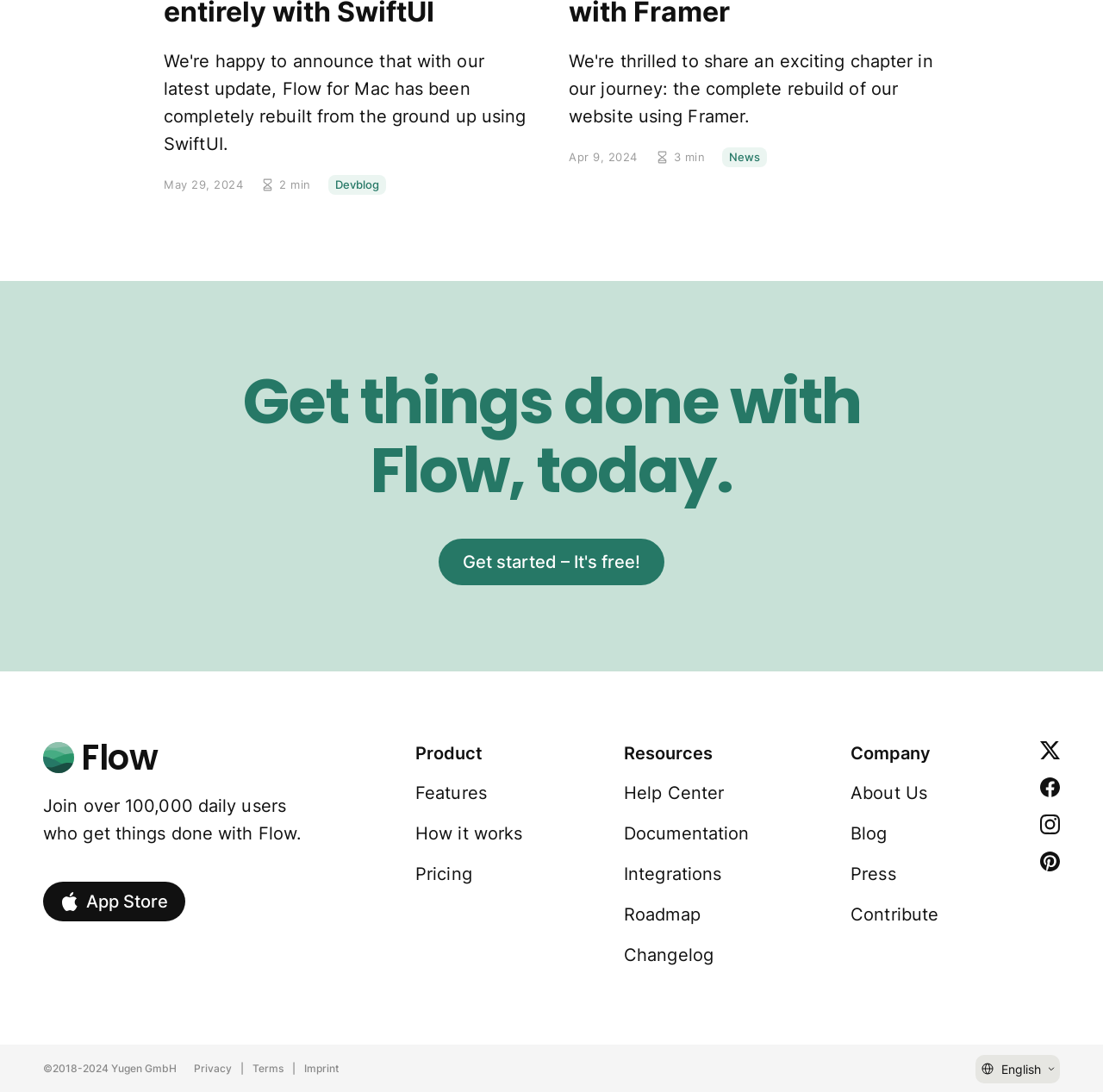Find the bounding box coordinates for the area that must be clicked to perform this action: "Select Language".

[0.884, 0.966, 0.961, 0.992]